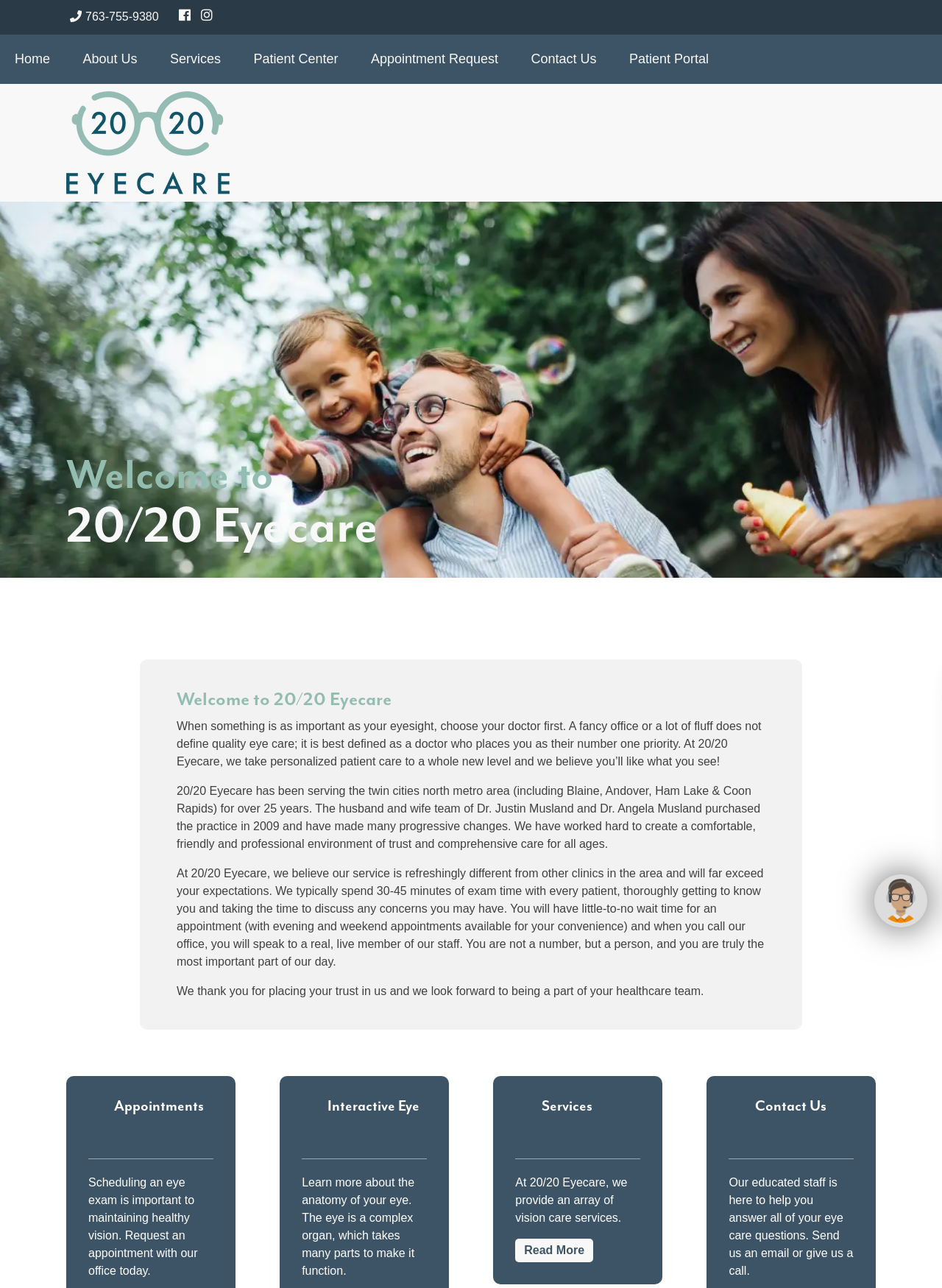Find the bounding box coordinates for the HTML element specified by: "Interactive Eye".

[0.348, 0.851, 0.446, 0.871]